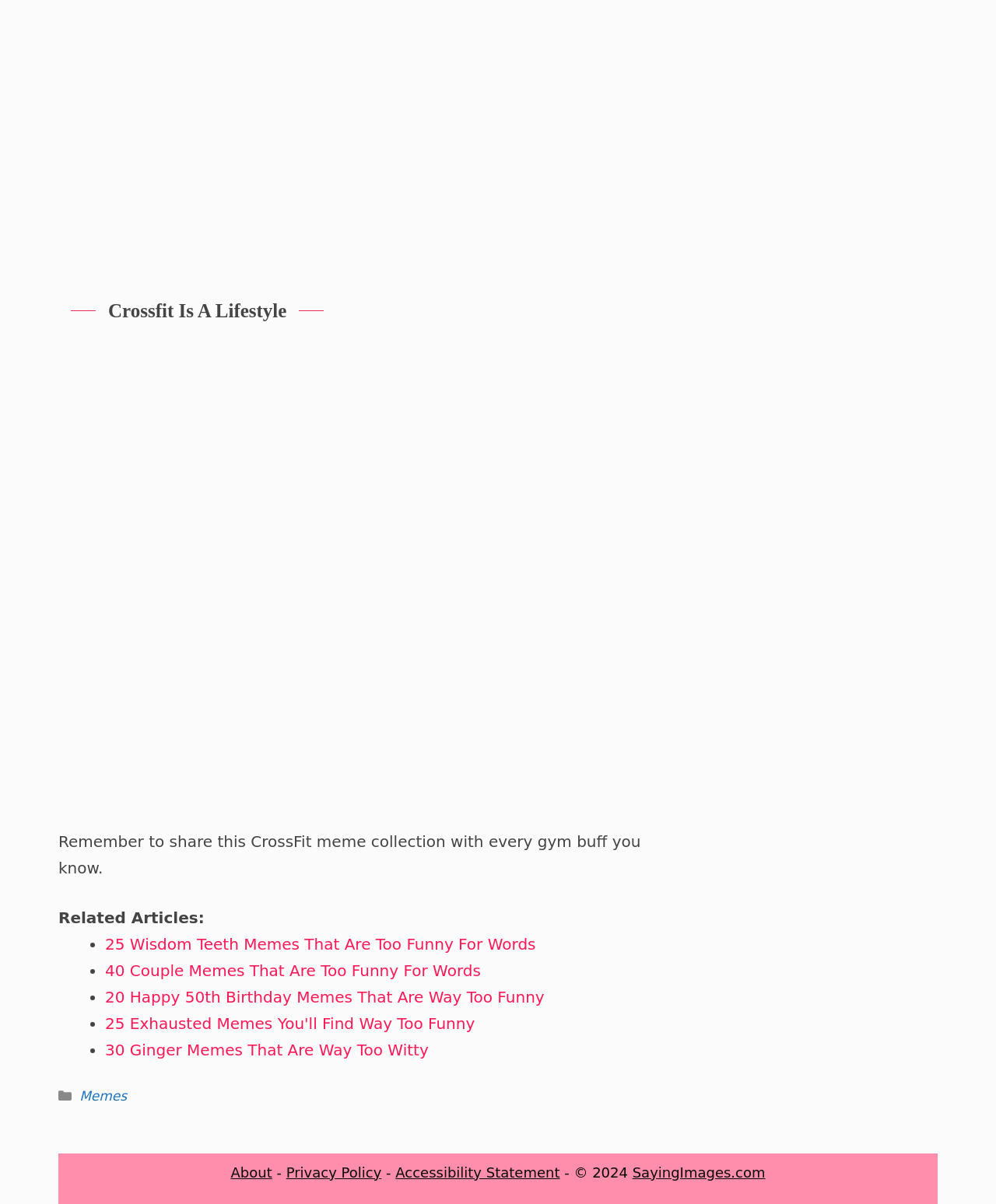What is the topic of the meme collection?
Refer to the image and give a detailed answer to the question.

The topic of the meme collection can be determined by looking at the heading 'Crossfit Is A Lifestyle' and the image description 'crossfit lifestyle meme'.